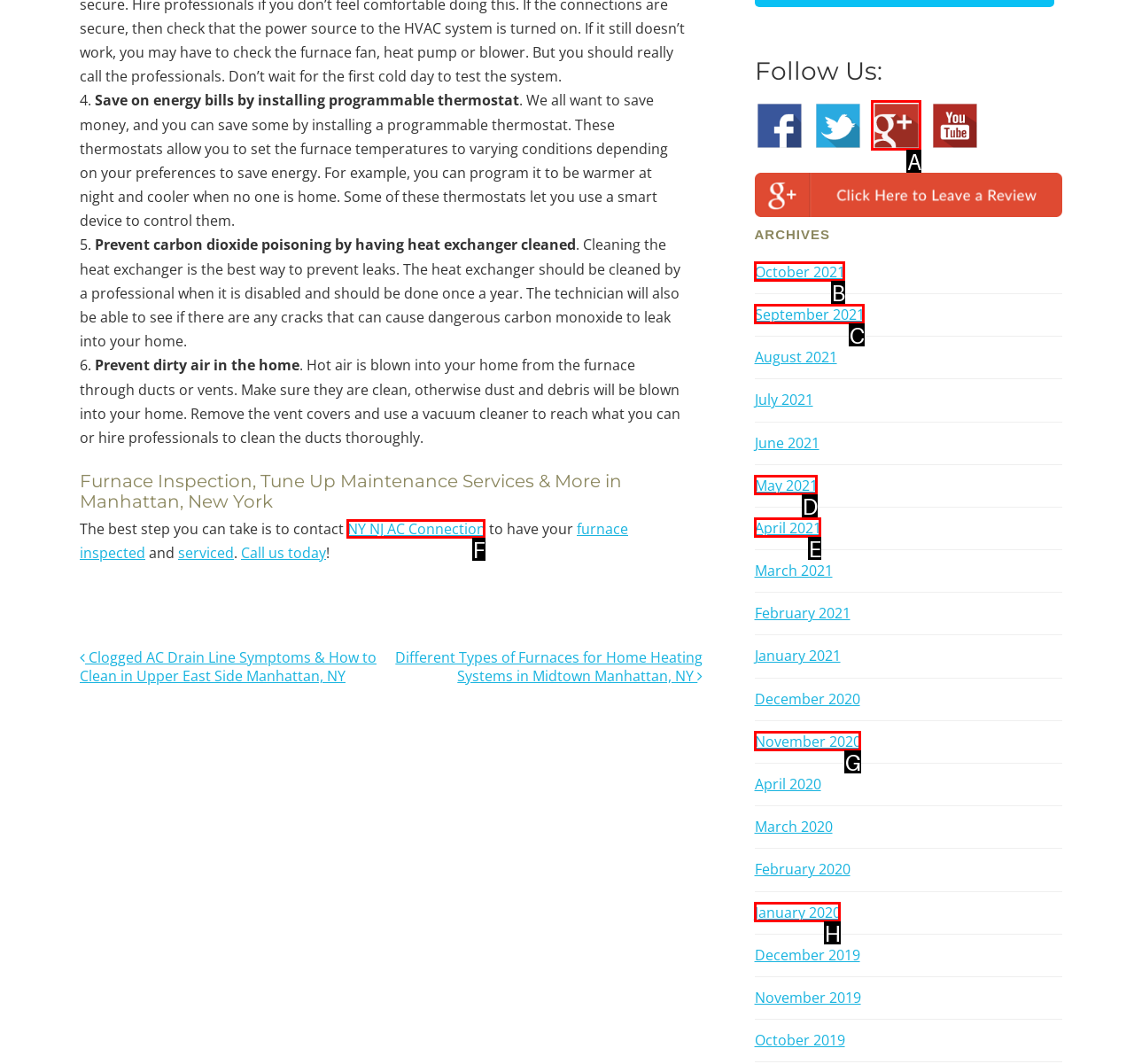To perform the task "Click on 'NY NJ AC Connection'", which UI element's letter should you select? Provide the letter directly.

F